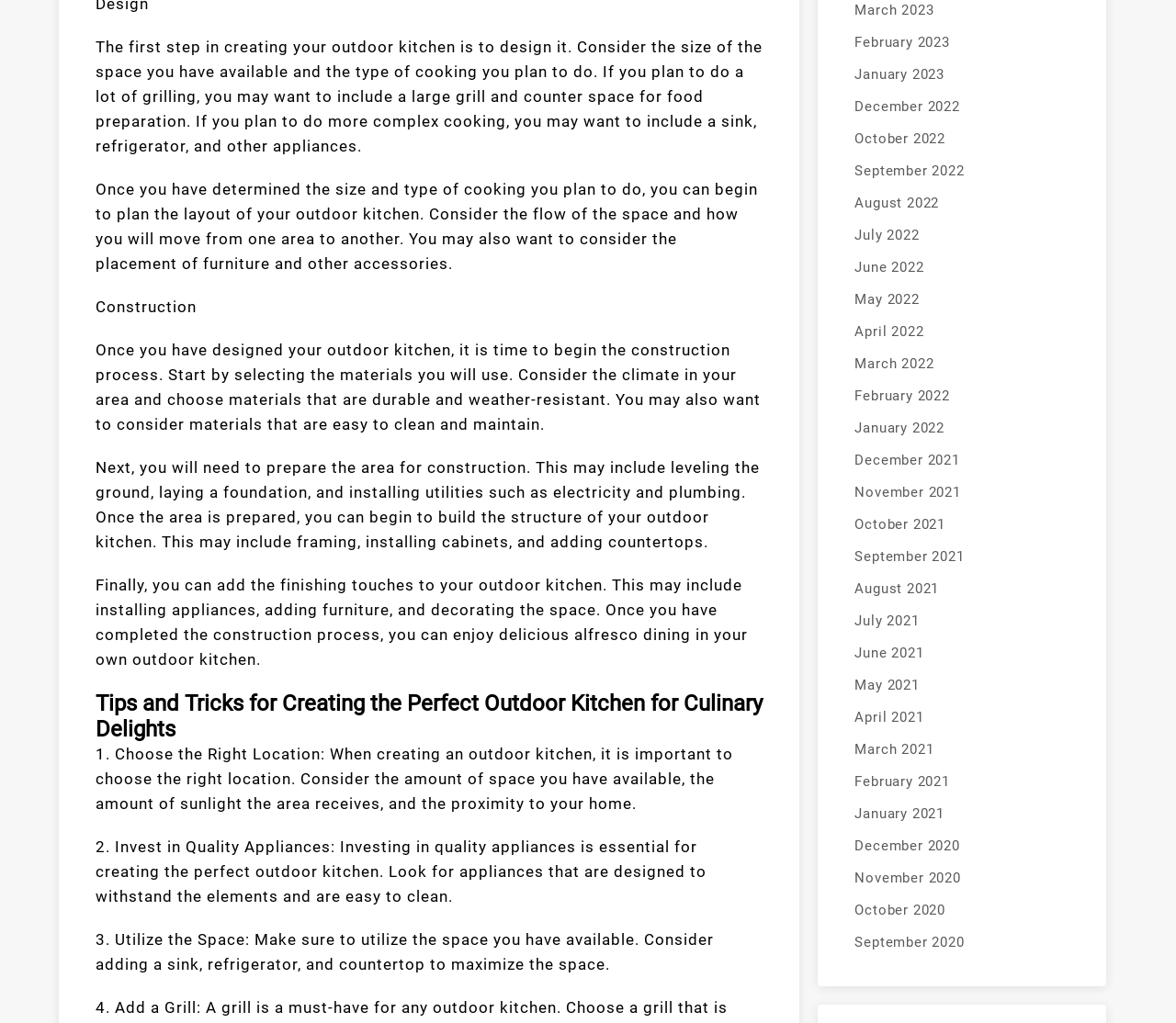Bounding box coordinates should be provided in the format (top-left x, top-left y, bottom-right x, bottom-right y) with all values between 0 and 1. Identify the bounding box for this UI element: June 2021

[0.727, 0.623, 0.91, 0.654]